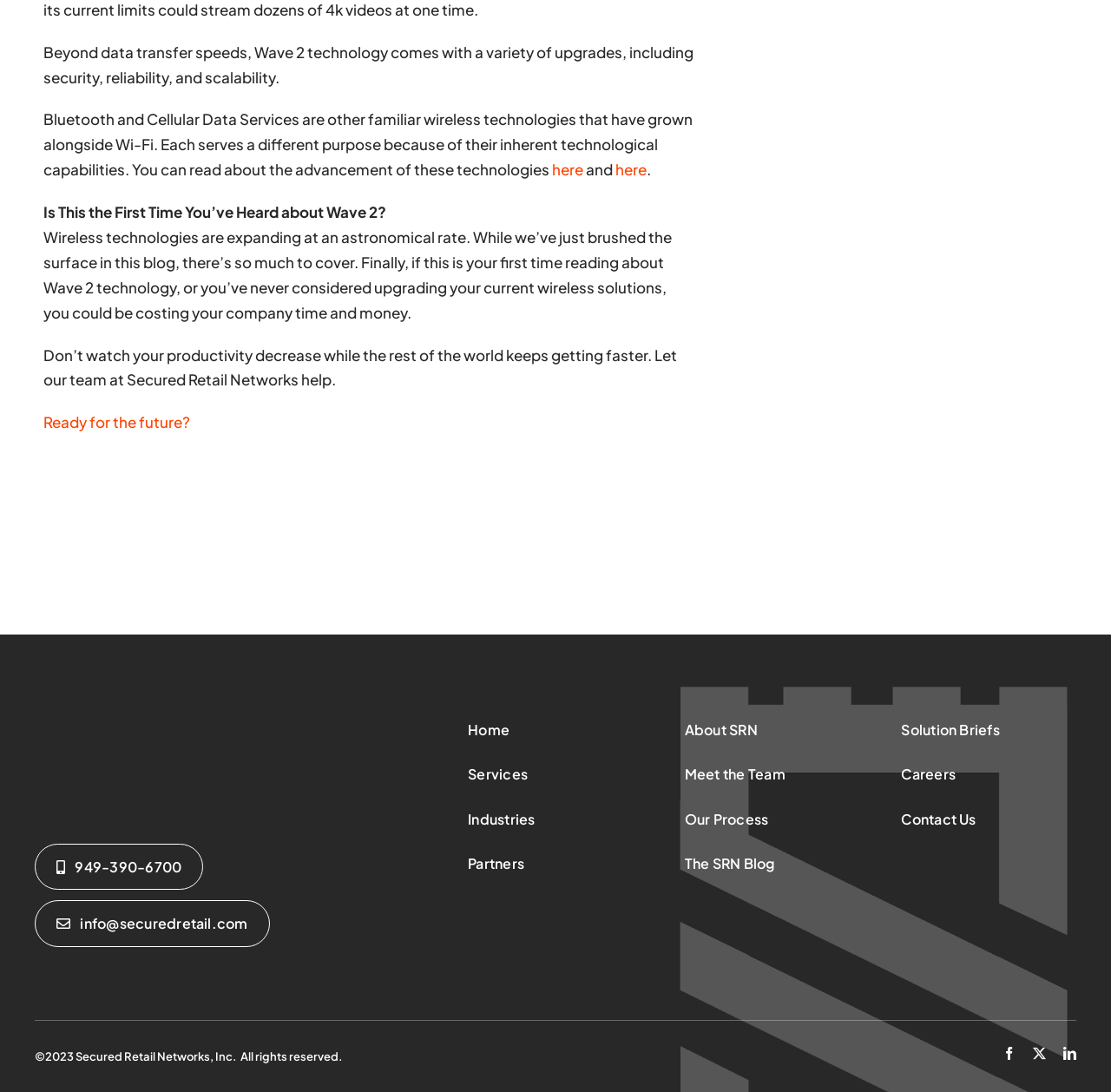Please identify the bounding box coordinates of the element on the webpage that should be clicked to follow this instruction: "Click on 'Ready for the future?' to learn more about Wave 2 technology". The bounding box coordinates should be given as four float numbers between 0 and 1, formatted as [left, top, right, bottom].

[0.039, 0.378, 0.171, 0.395]